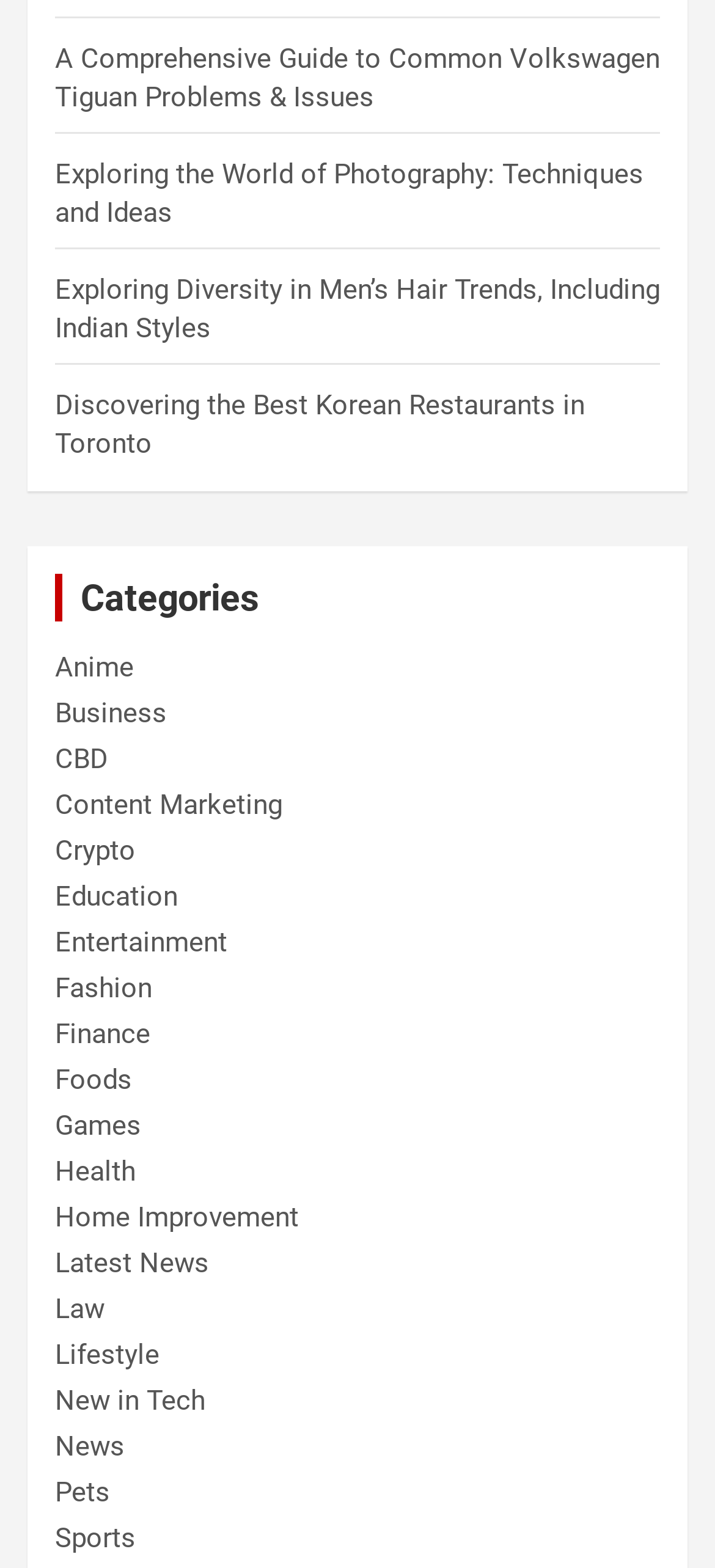Predict the bounding box of the UI element based on the description: "New in Tech". The coordinates should be four float numbers between 0 and 1, formatted as [left, top, right, bottom].

[0.077, 0.882, 0.287, 0.904]